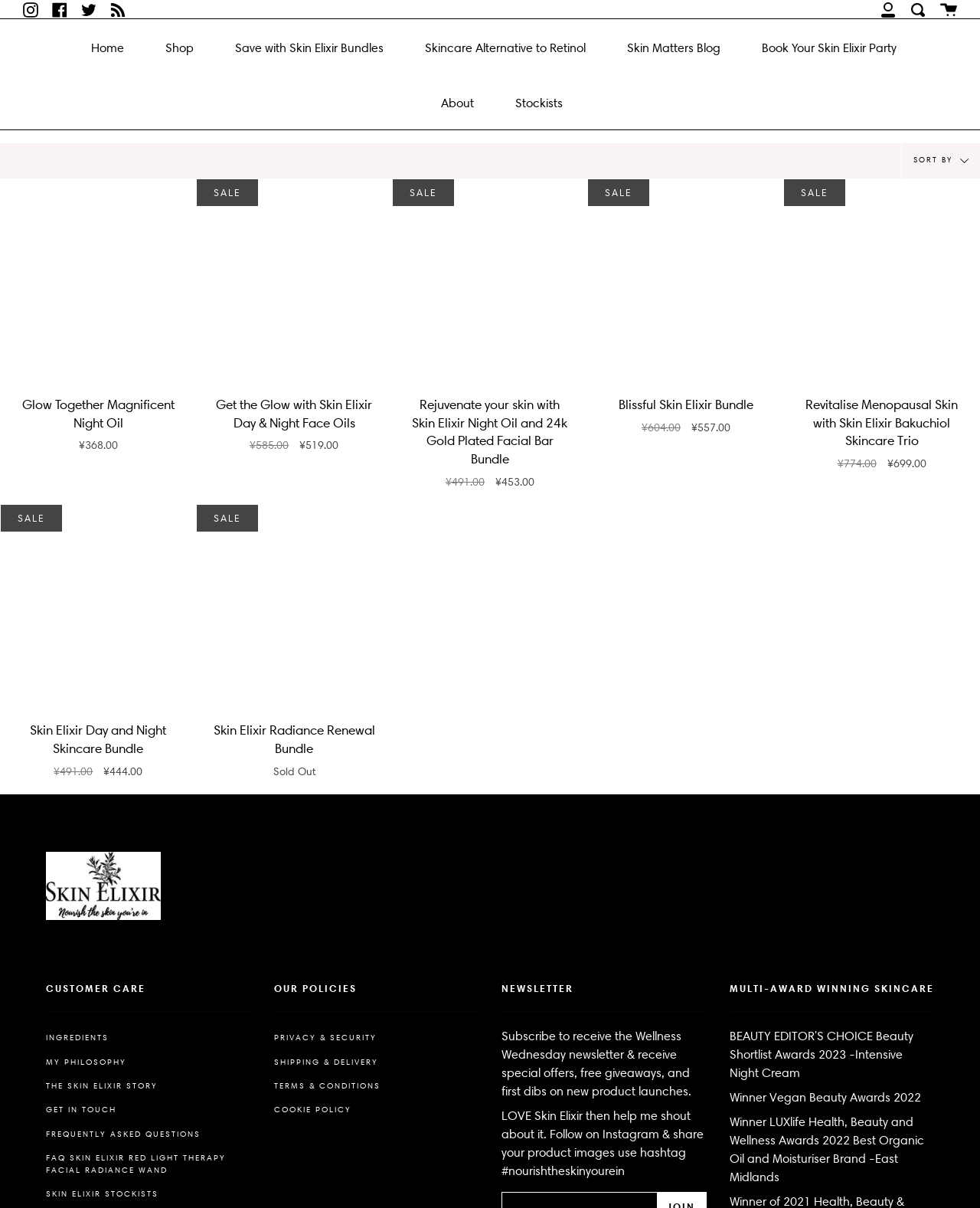What is the price of the 'Glow Together Magnificent Night Oil' product? Using the information from the screenshot, answer with a single word or phrase.

¥368.00